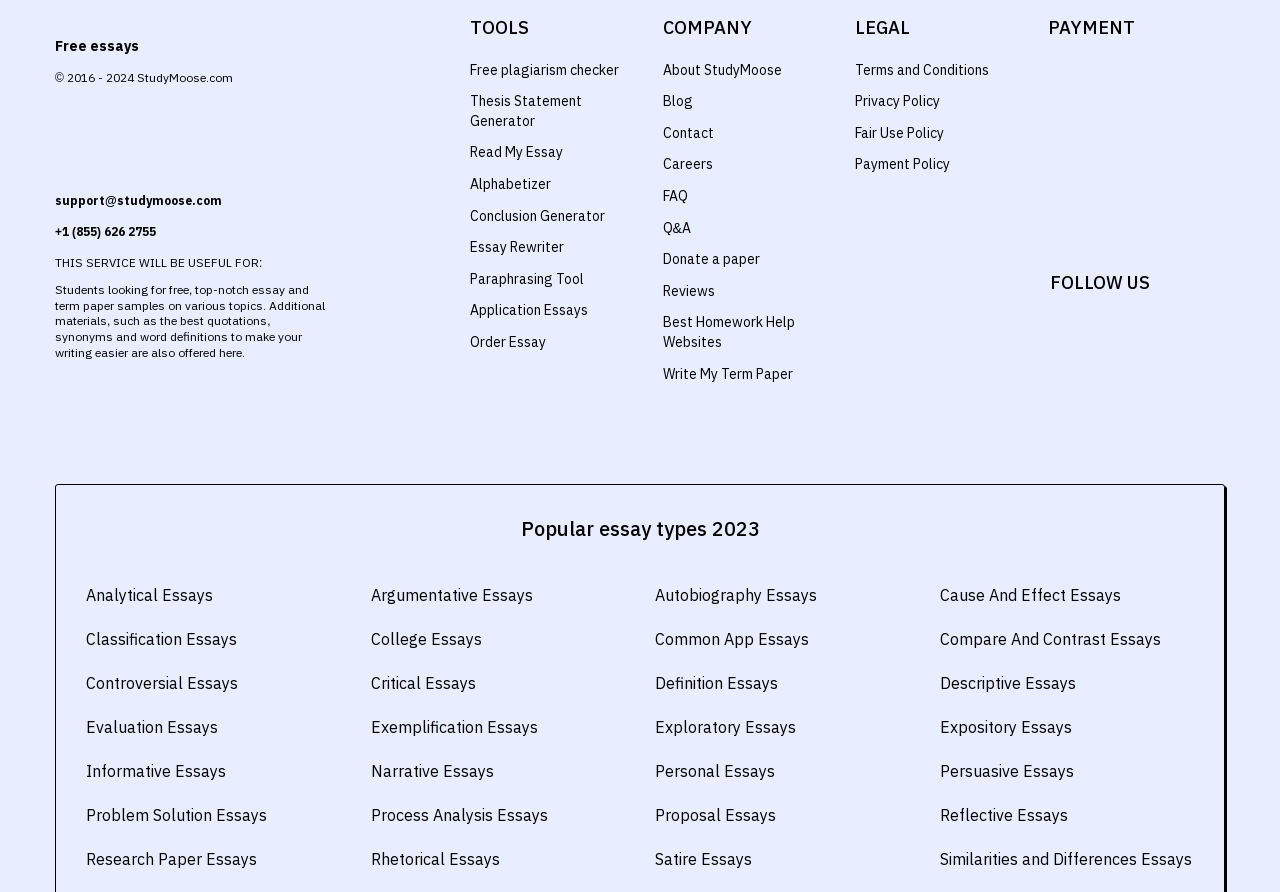Identify the bounding box coordinates of the element to click to follow this instruction: 'Click on the 'Free plagiarism checker' link'. Ensure the coordinates are four float values between 0 and 1, provided as [left, top, right, bottom].

[0.367, 0.068, 0.484, 0.088]